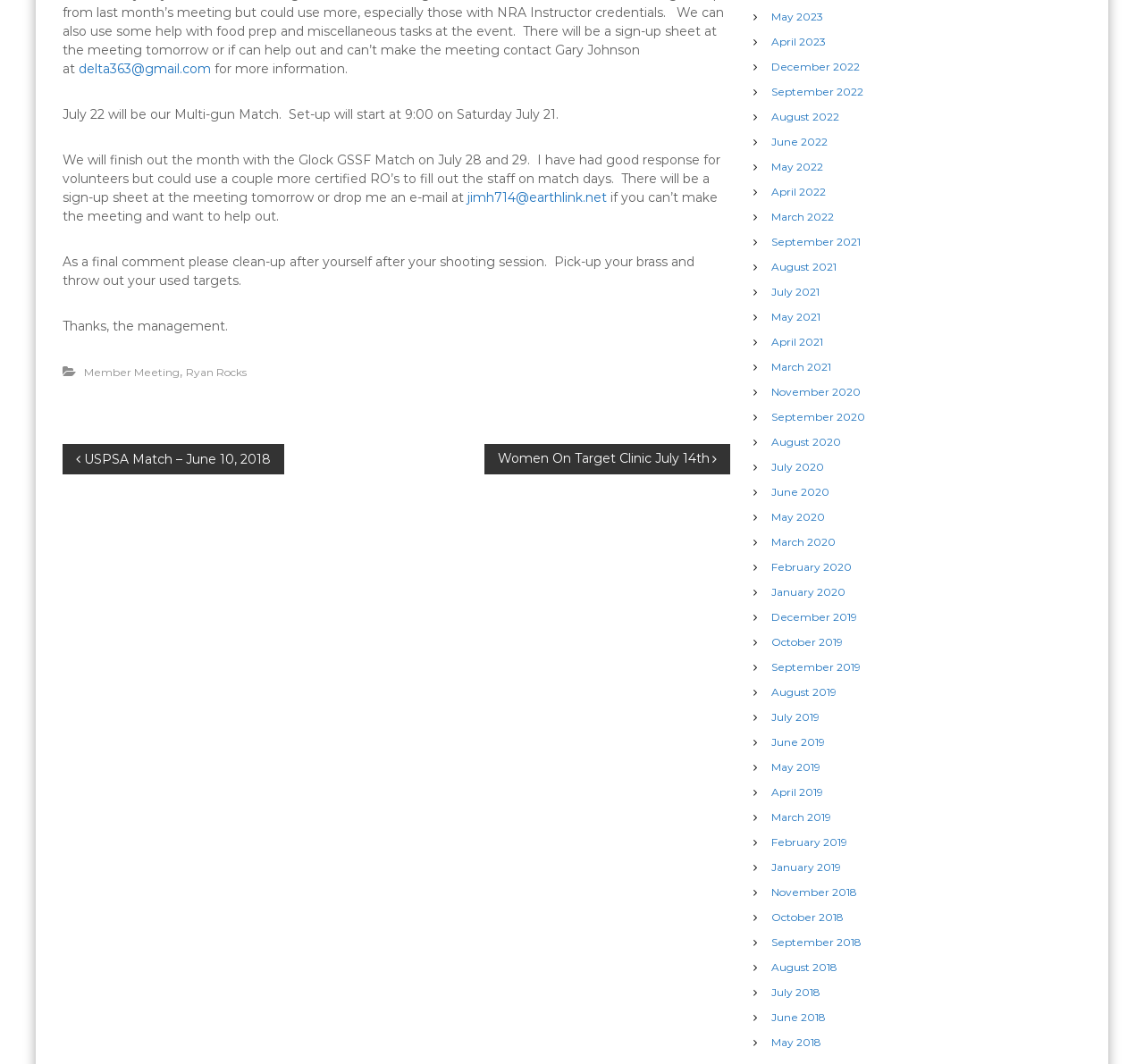Using the format (top-left x, top-left y, bottom-right x, bottom-right y), provide the bounding box coordinates for the described UI element. All values should be floating point numbers between 0 and 1: March 2020

[0.674, 0.503, 0.73, 0.515]